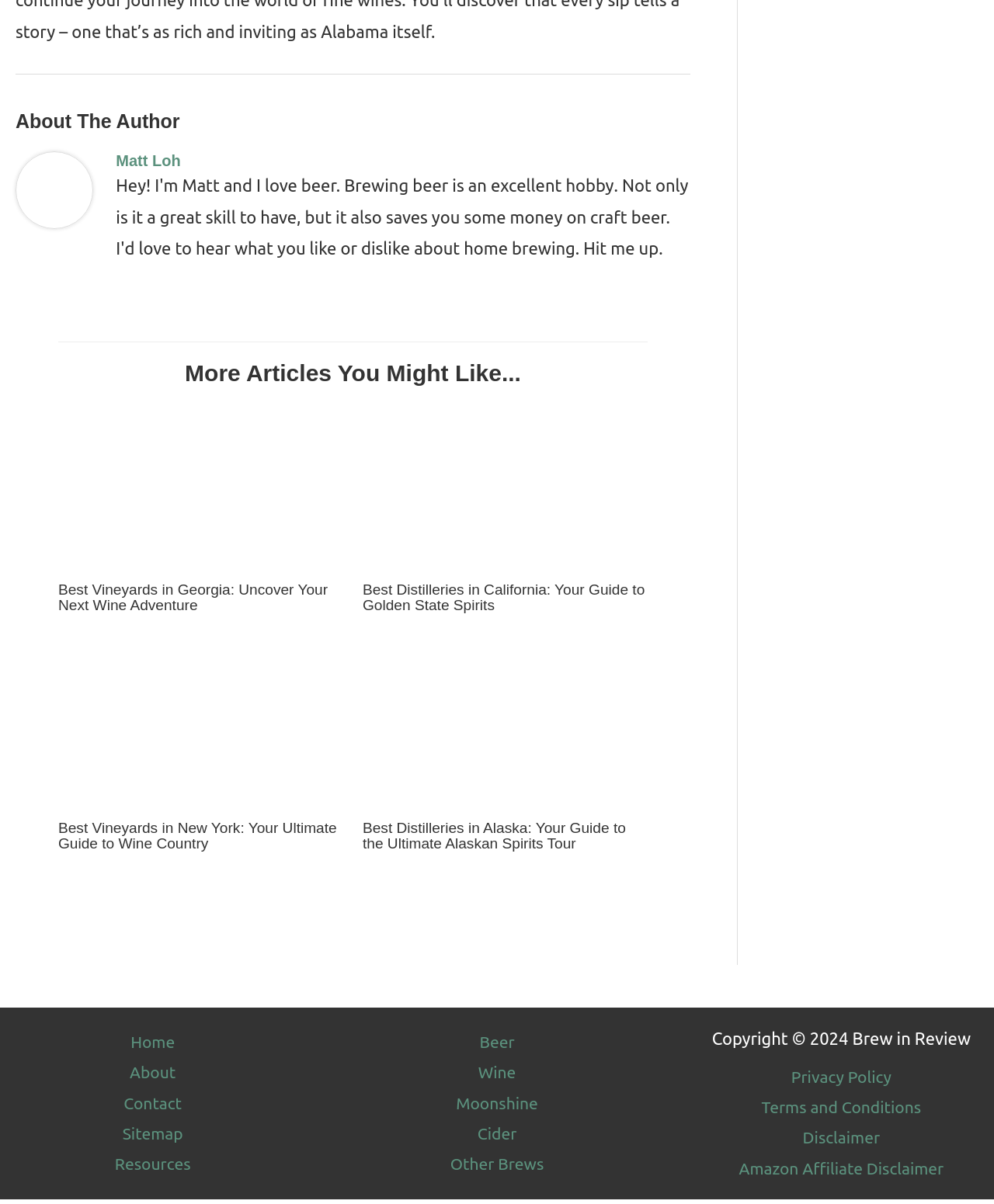Predict the bounding box coordinates for the UI element described as: "Other Brews". The coordinates should be four float numbers between 0 and 1, presented as [left, top, right, bottom].

[0.451, 0.962, 0.549, 0.978]